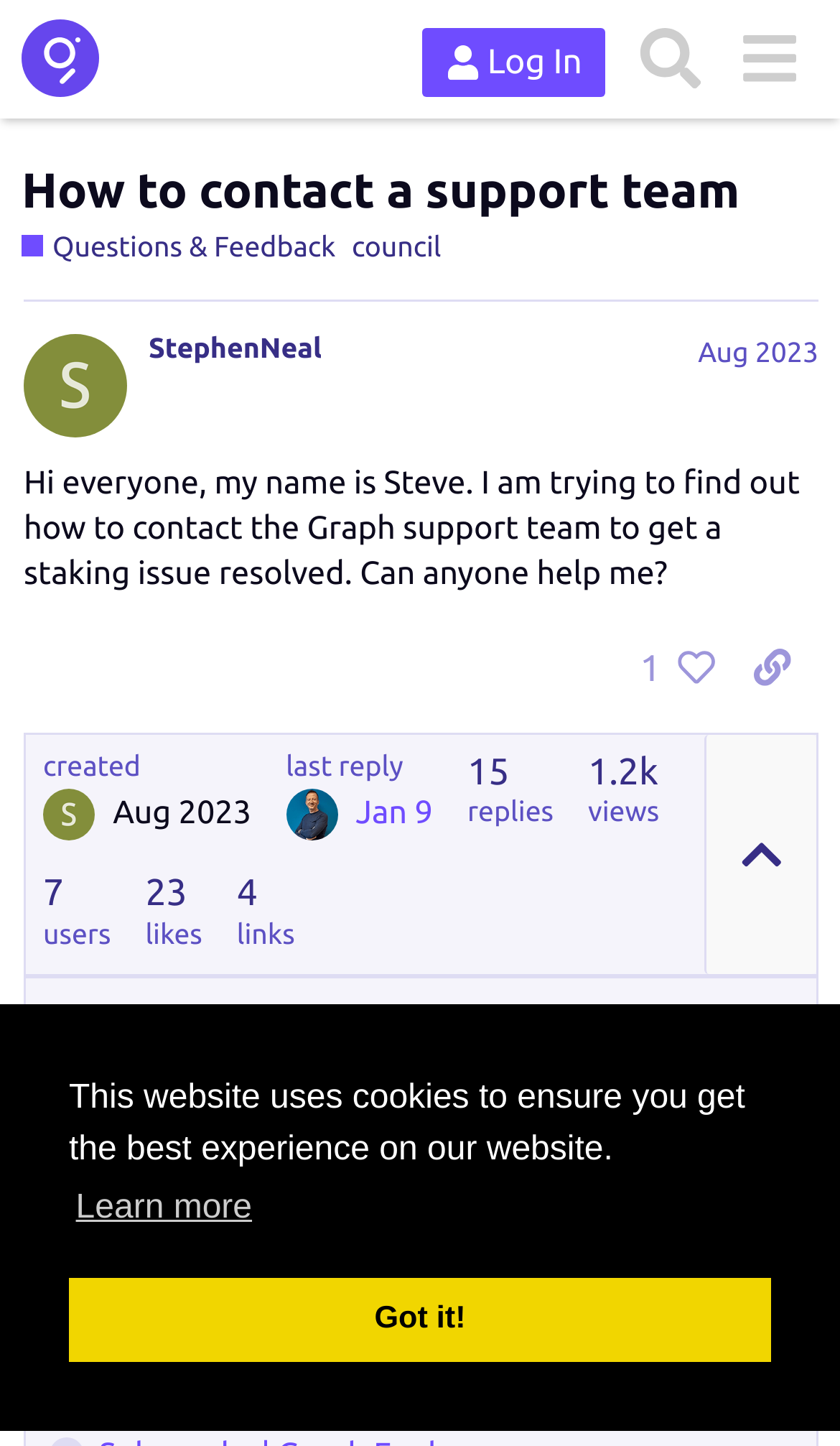Please specify the bounding box coordinates of the area that should be clicked to accomplish the following instruction: "Click the 'Learn more' button". The coordinates should consist of four float numbers between 0 and 1, i.e., [left, top, right, bottom].

[0.082, 0.814, 0.308, 0.859]